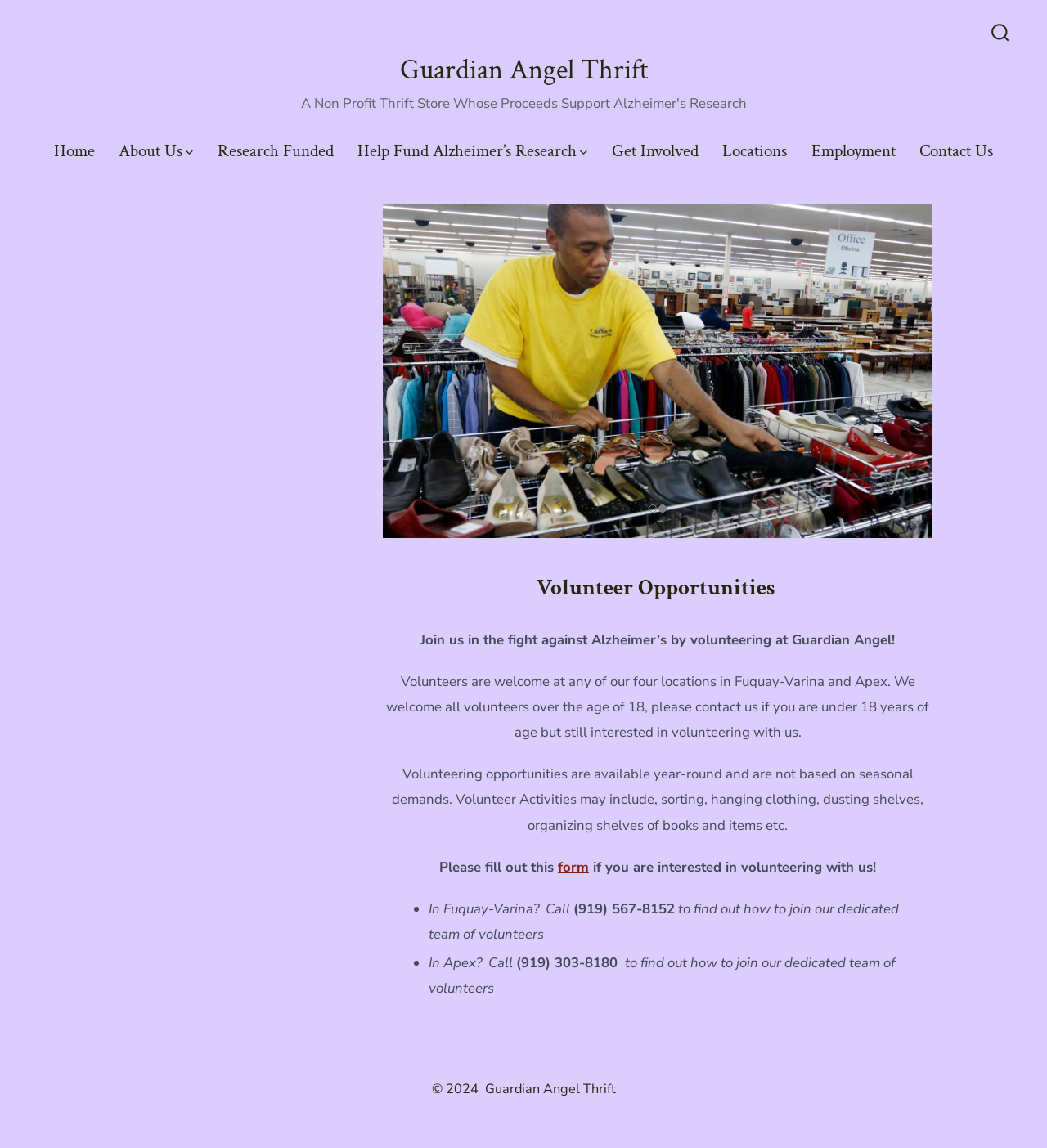Determine the bounding box coordinates for the element that should be clicked to follow this instruction: "Fill out the volunteer form". The coordinates should be given as four float numbers between 0 and 1, in the format [left, top, right, bottom].

[0.533, 0.747, 0.562, 0.763]